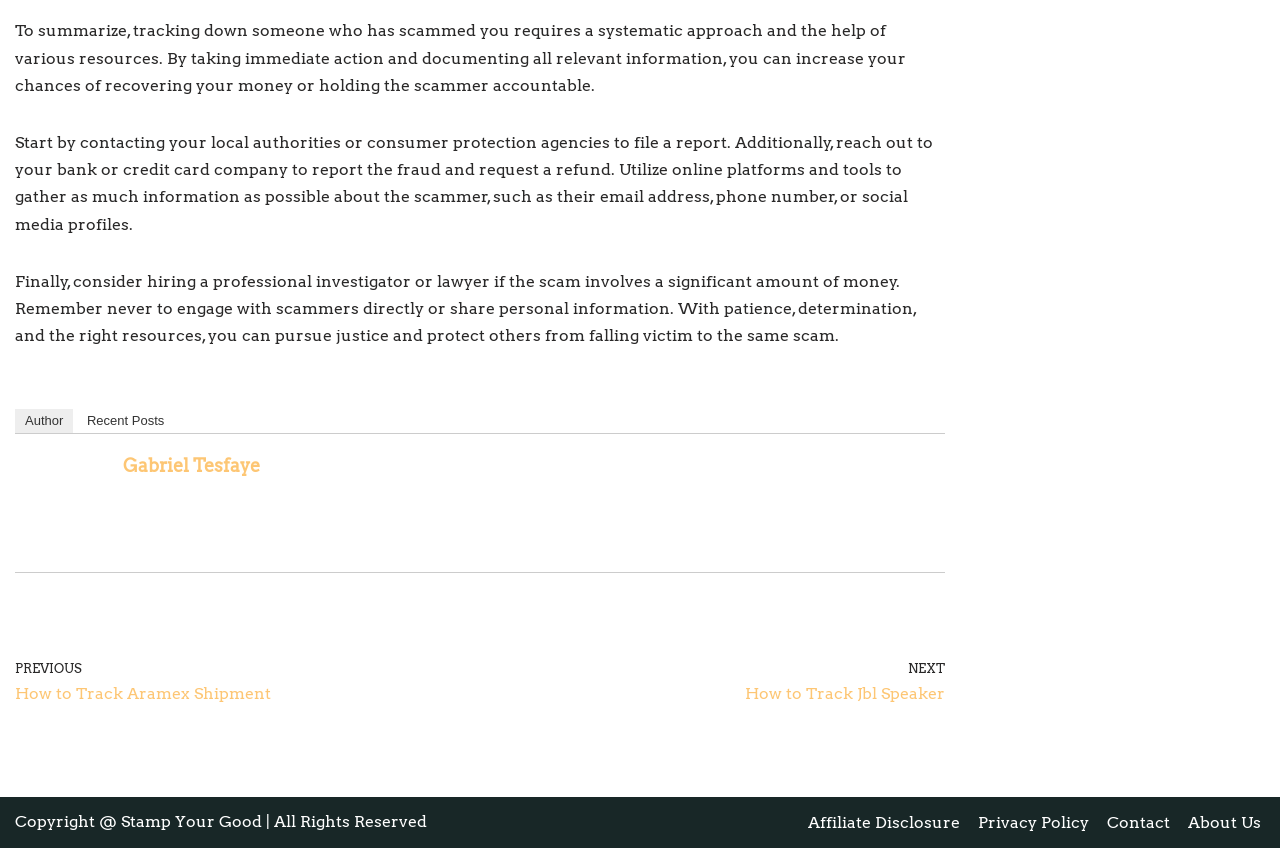Provide a one-word or one-phrase answer to the question:
What is the purpose of the 'Footer Menu'?

Navigation